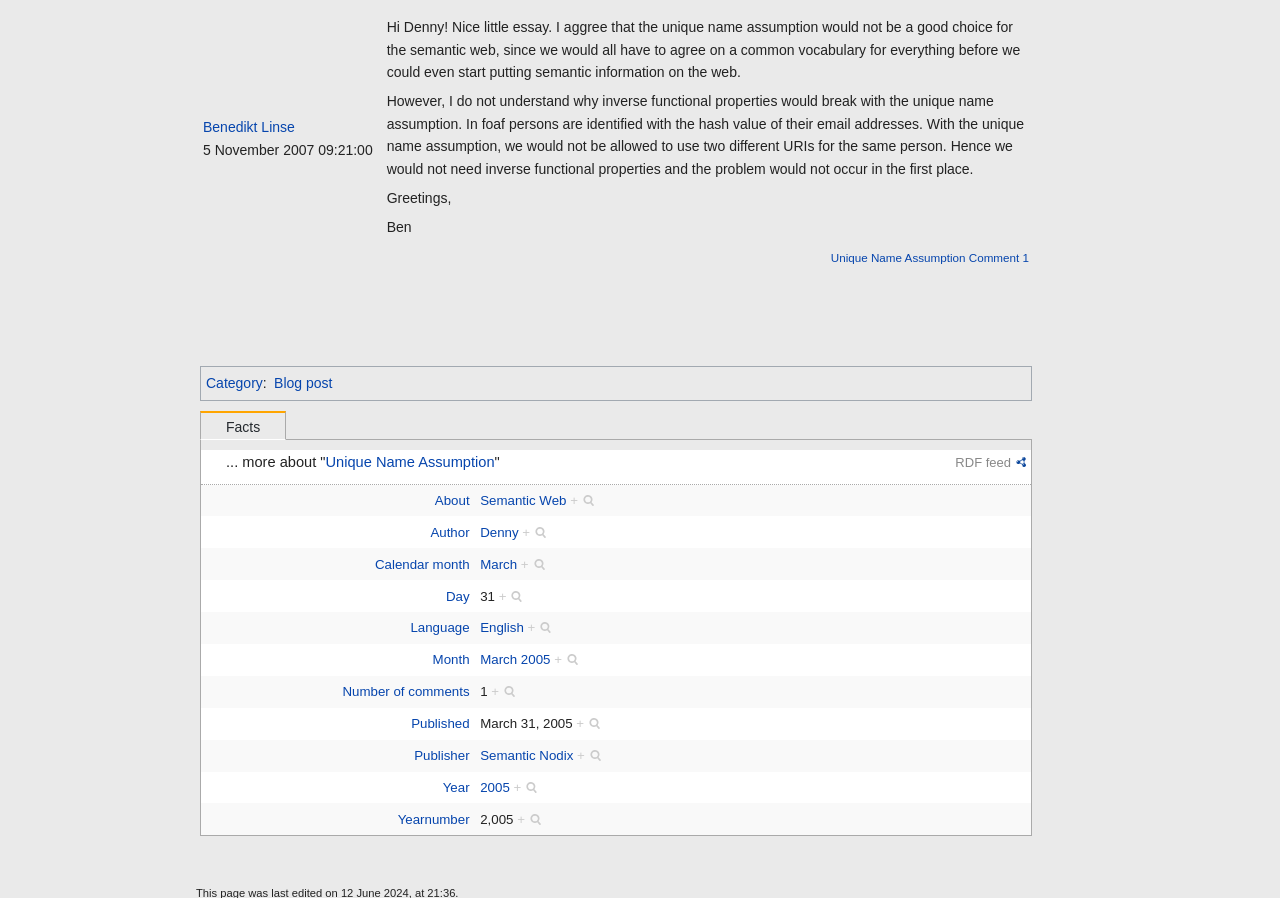Identify the bounding box coordinates of the HTML element based on this description: "Denny".

[0.375, 0.584, 0.405, 0.601]